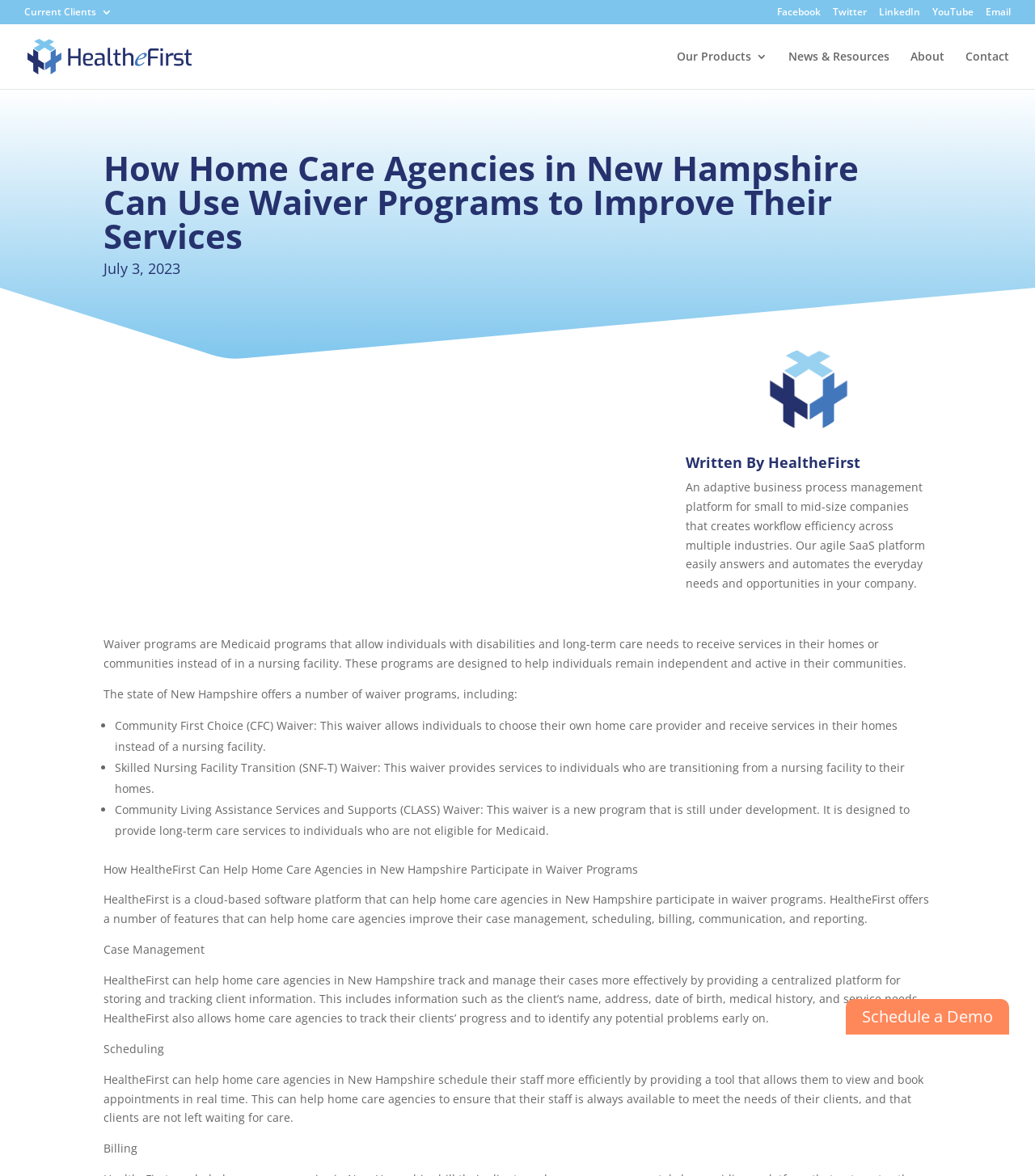What is the main topic of this webpage?
Based on the image, respond with a single word or phrase.

Waiver programs in New Hampshire